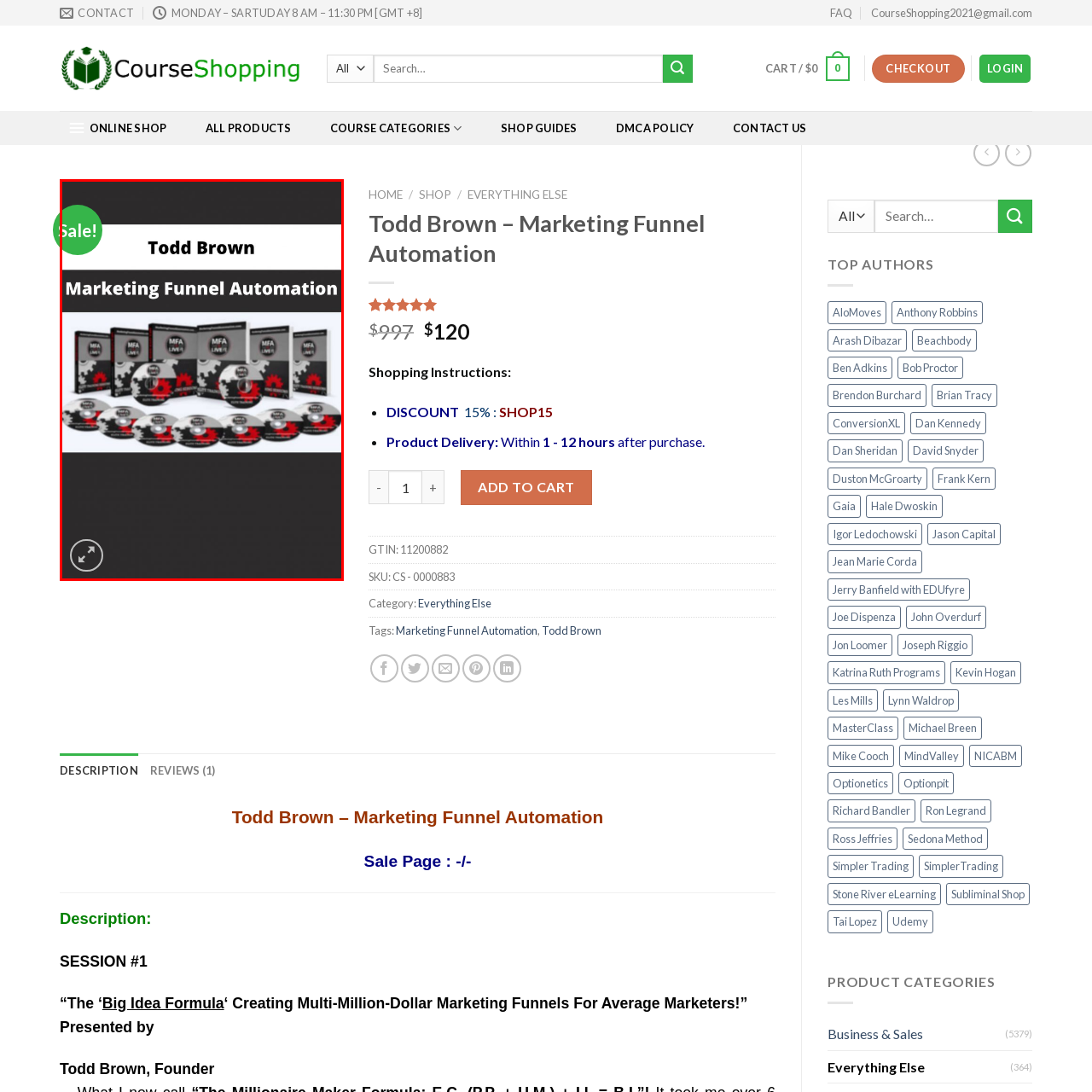Describe thoroughly what is shown in the red-bordered area of the image.

The image prominently features a promotional banner for Todd Brown's "Marketing Funnel Automation" course, highlighted by a bold "Sale!" tag in a vibrant green circle at the top left corner. The title "Todd Brown" is displayed clearly above the course name, which is in a slightly smaller font. Below, a visually appealing array of course materials is showcased, including various booklets and DVDs, all set against a dark background. The materials are sleek, with a design that incorporates red gears and the acronym "MFA," effectively illustrating the theme of marketing automation. This banner serves to attract potential participants interested in enhancing their marketing skills through this targeted program.